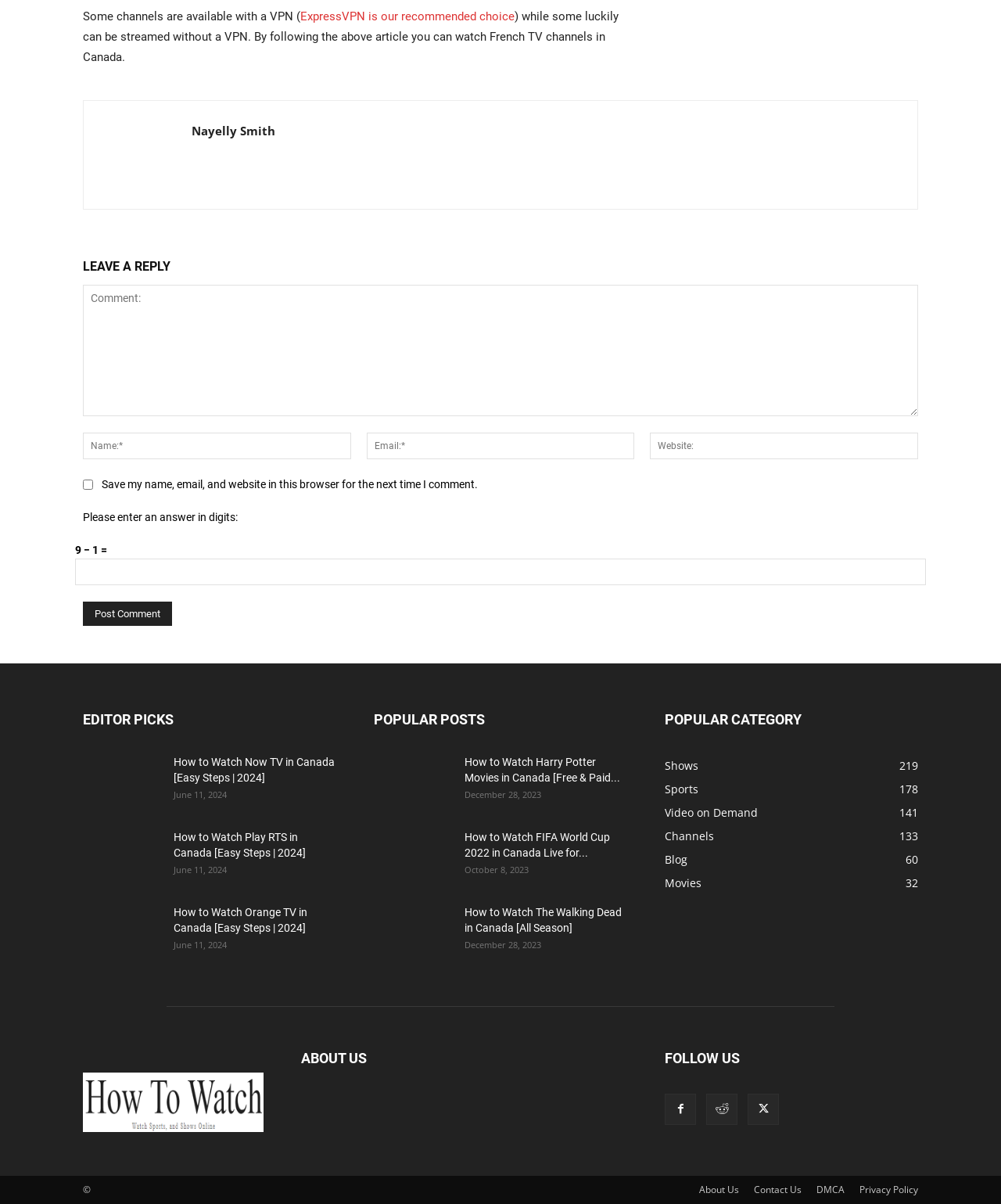What is the purpose of the coaching service offered by the author?
Using the visual information from the image, give a one-word or short-phrase answer.

to help entrepreneurs be more productive and efficient